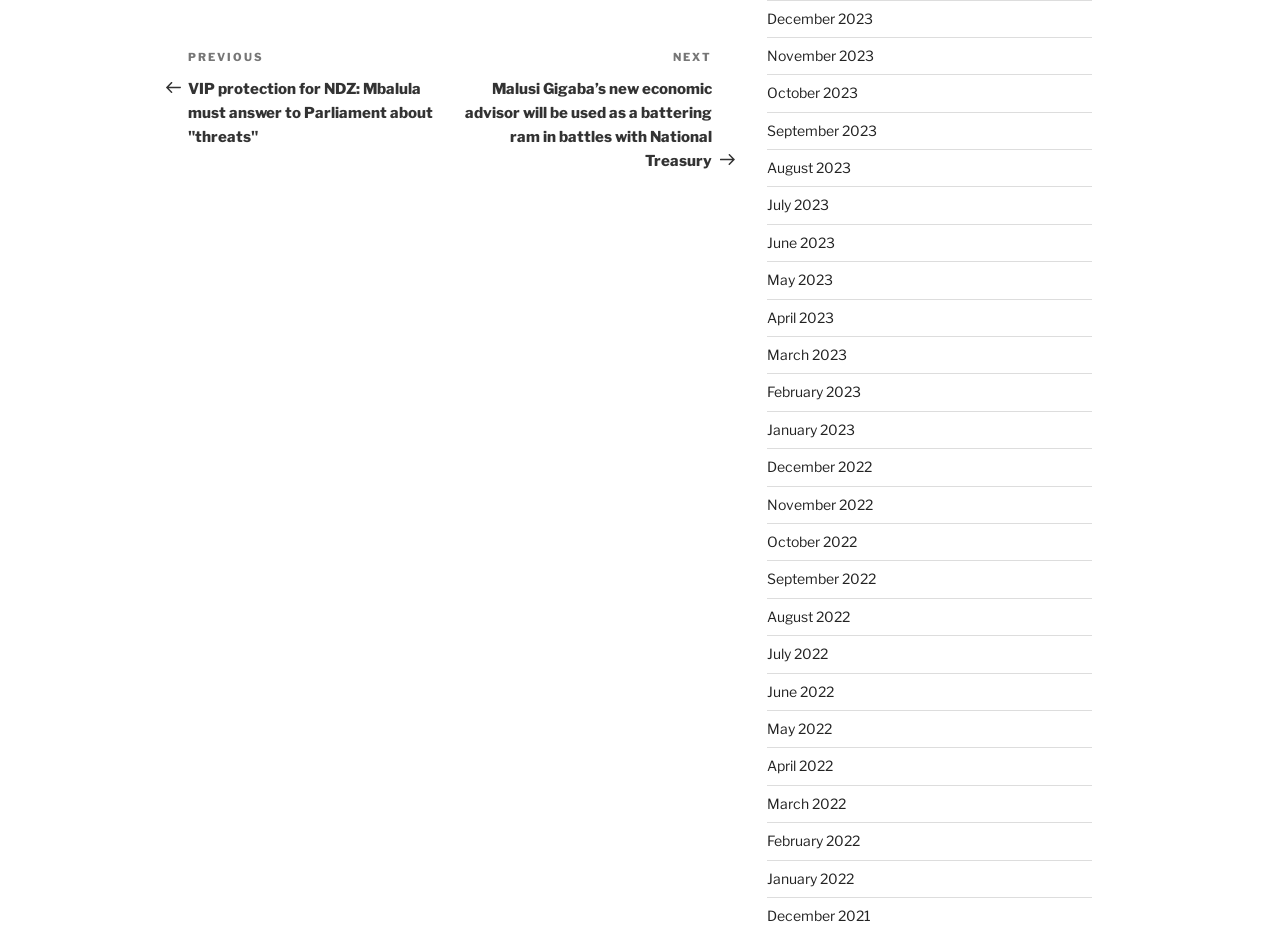Please determine the bounding box coordinates for the element that should be clicked to follow these instructions: "Read Lab 1 Introduction".

None